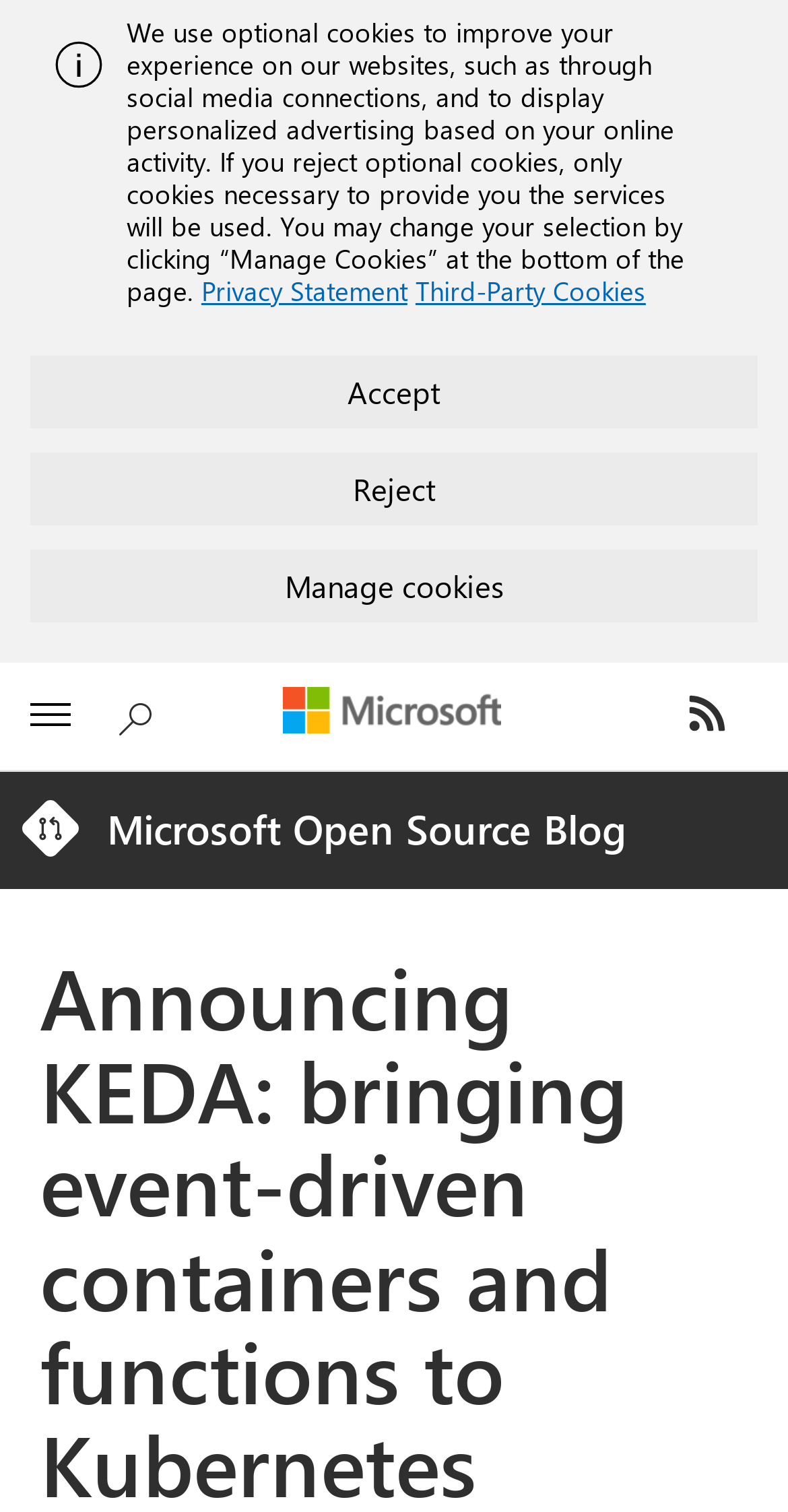Bounding box coordinates are specified in the format (top-left x, top-left y, bottom-right x, bottom-right y). All values are floating point numbers bounded between 0 and 1. Please provide the bounding box coordinate of the region this sentence describes: Privacy Statement

[0.255, 0.18, 0.517, 0.203]